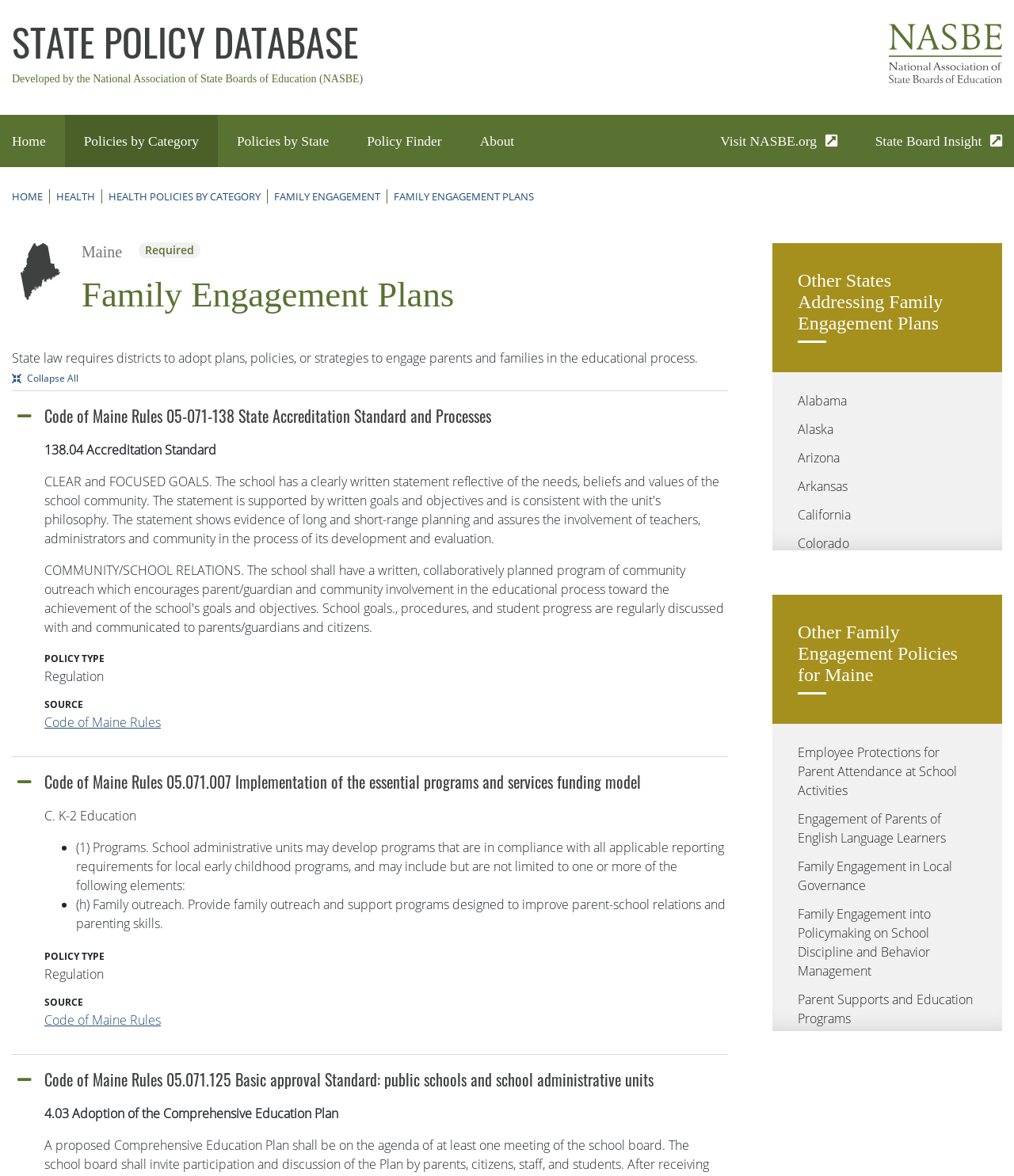Determine the bounding box coordinates of the target area to click to execute the following instruction: "Explore the 'Other States Addressing Family Engagement Plans' section."

[0.787, 0.23, 0.963, 0.291]